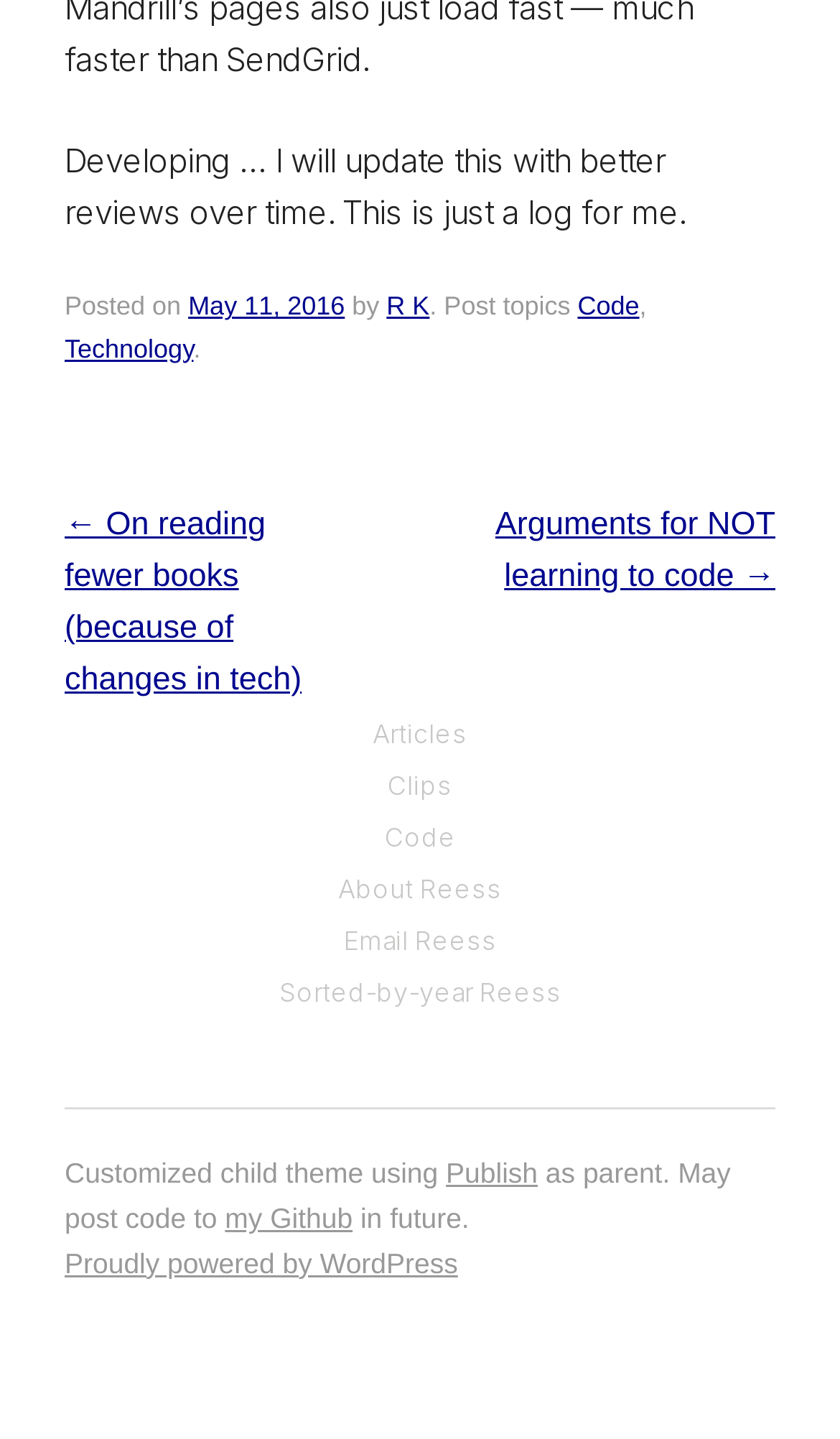Please specify the bounding box coordinates of the area that should be clicked to accomplish the following instruction: "View post details". The coordinates should consist of four float numbers between 0 and 1, i.e., [left, top, right, bottom].

[0.077, 0.203, 0.41, 0.224]